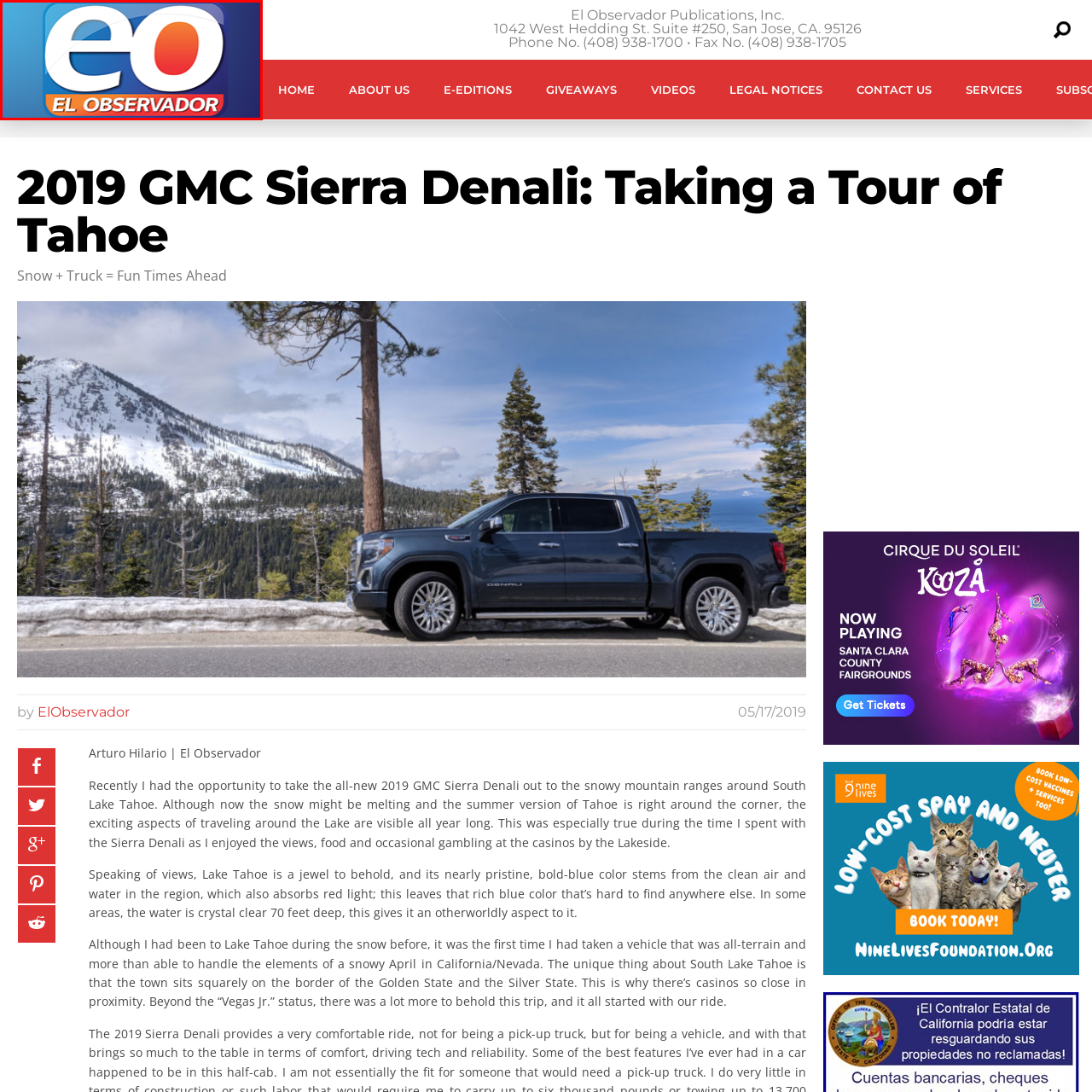Observe the image segment inside the red bounding box and answer concisely with a single word or phrase: What is the style of the 'eo' in the logo?

Stylized